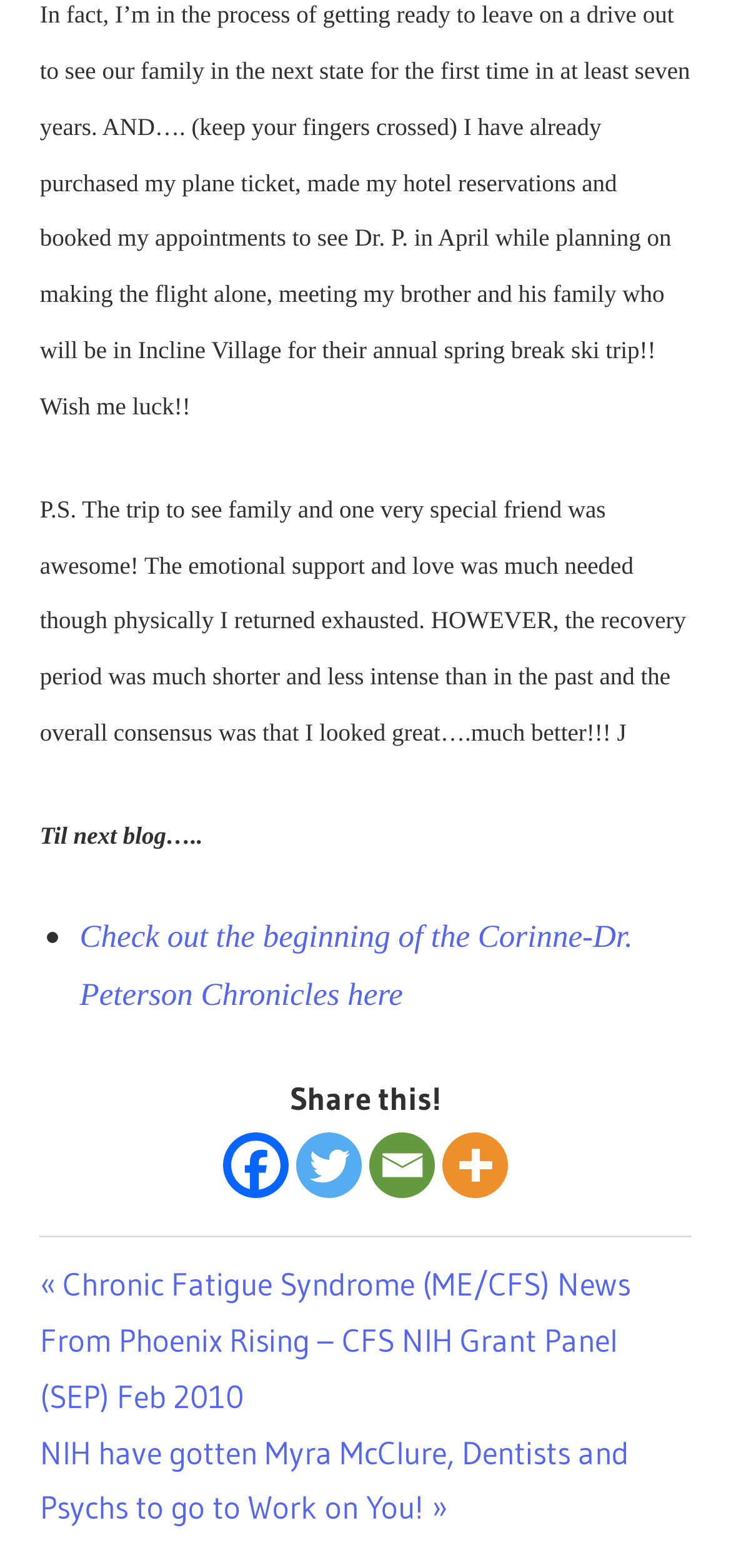Please locate the bounding box coordinates of the element that should be clicked to achieve the given instruction: "View treatment options".

[0.054, 0.788, 0.296, 0.831]